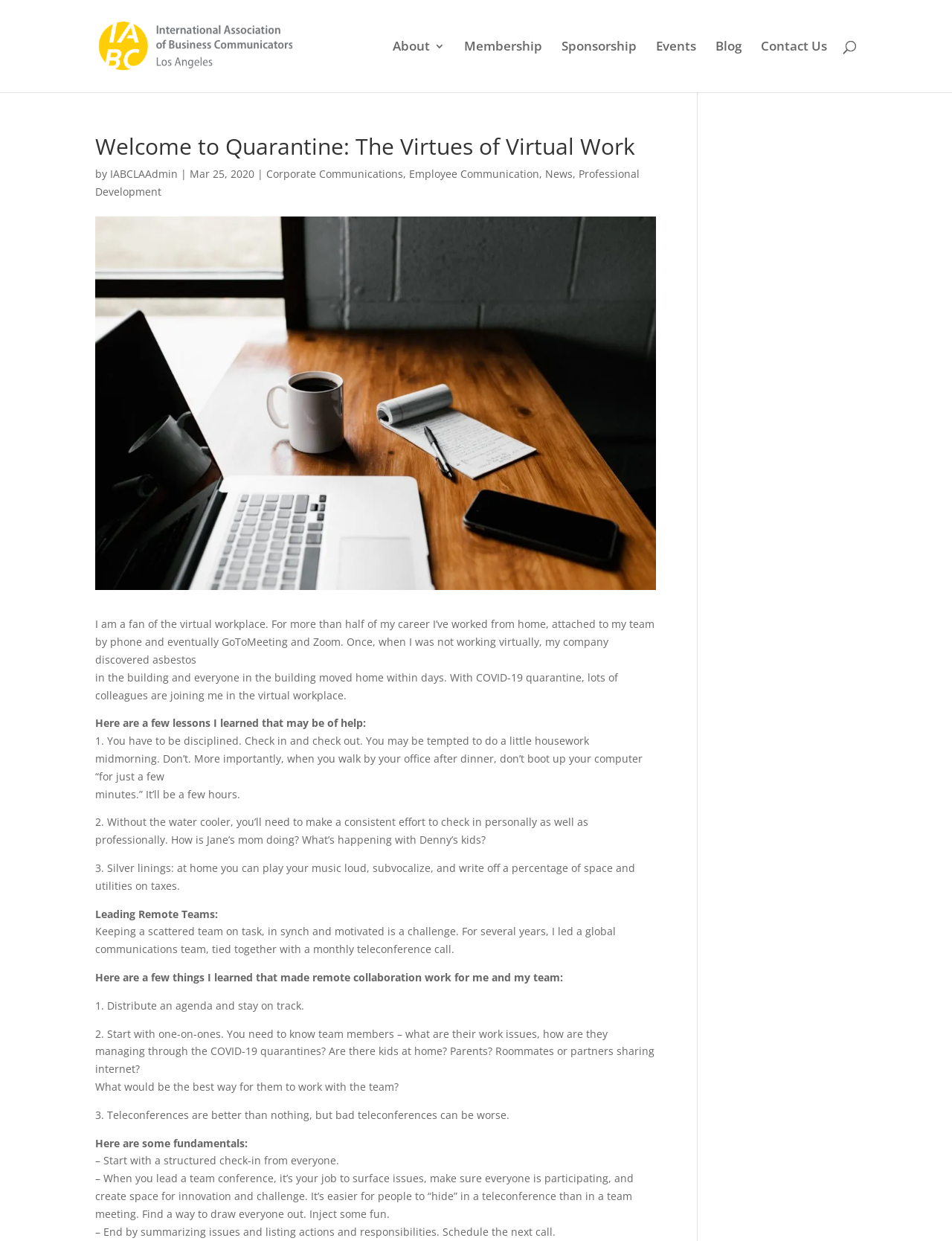Please specify the bounding box coordinates in the format (top-left x, top-left y, bottom-right x, bottom-right y), with all values as floating point numbers between 0 and 1. Identify the bounding box of the UI element described by: alt="IABC Los Angeles"

[0.103, 0.03, 0.33, 0.042]